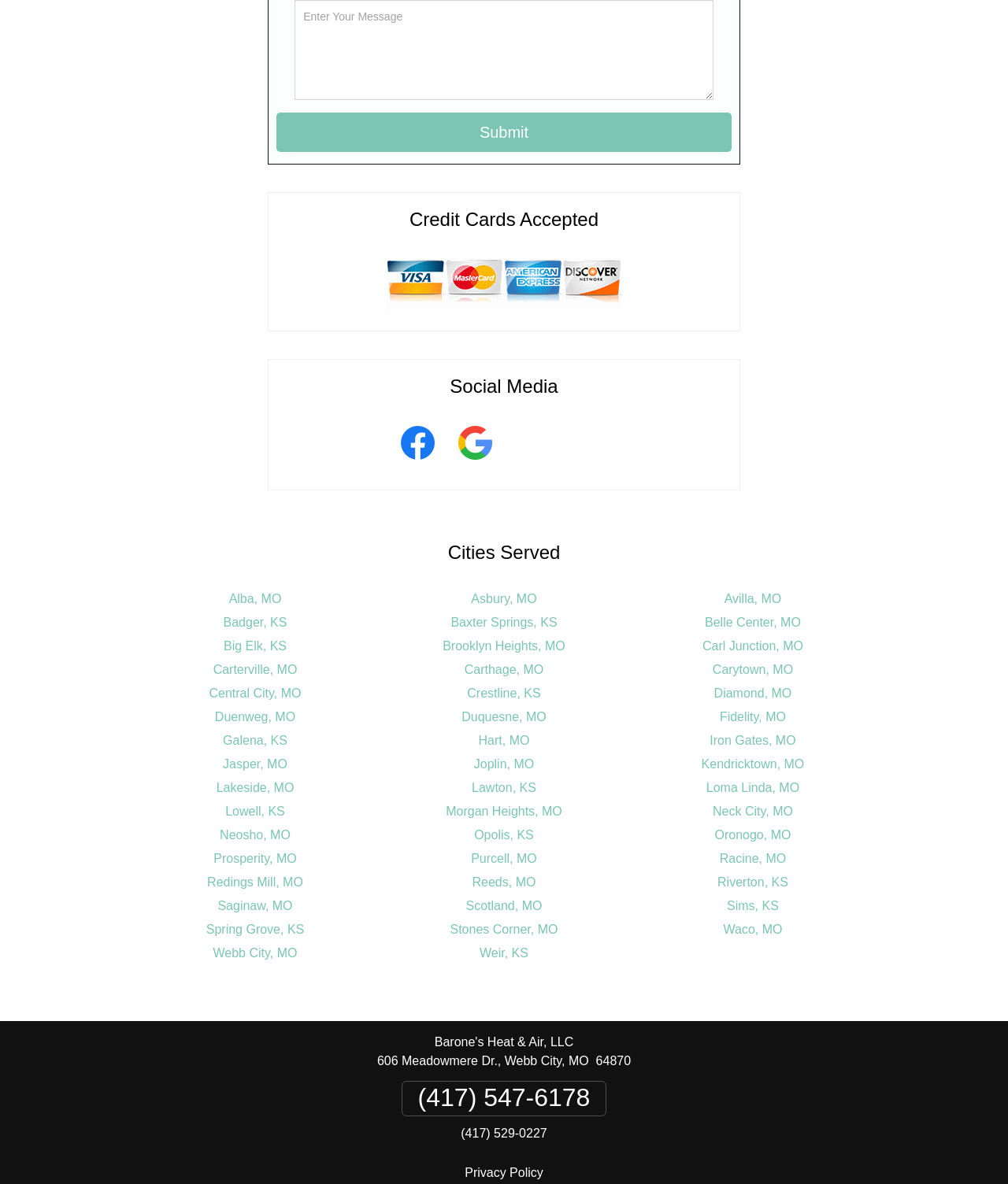Please answer the following question using a single word or phrase: 
What is the phone number for the company?

(417) 547-6178